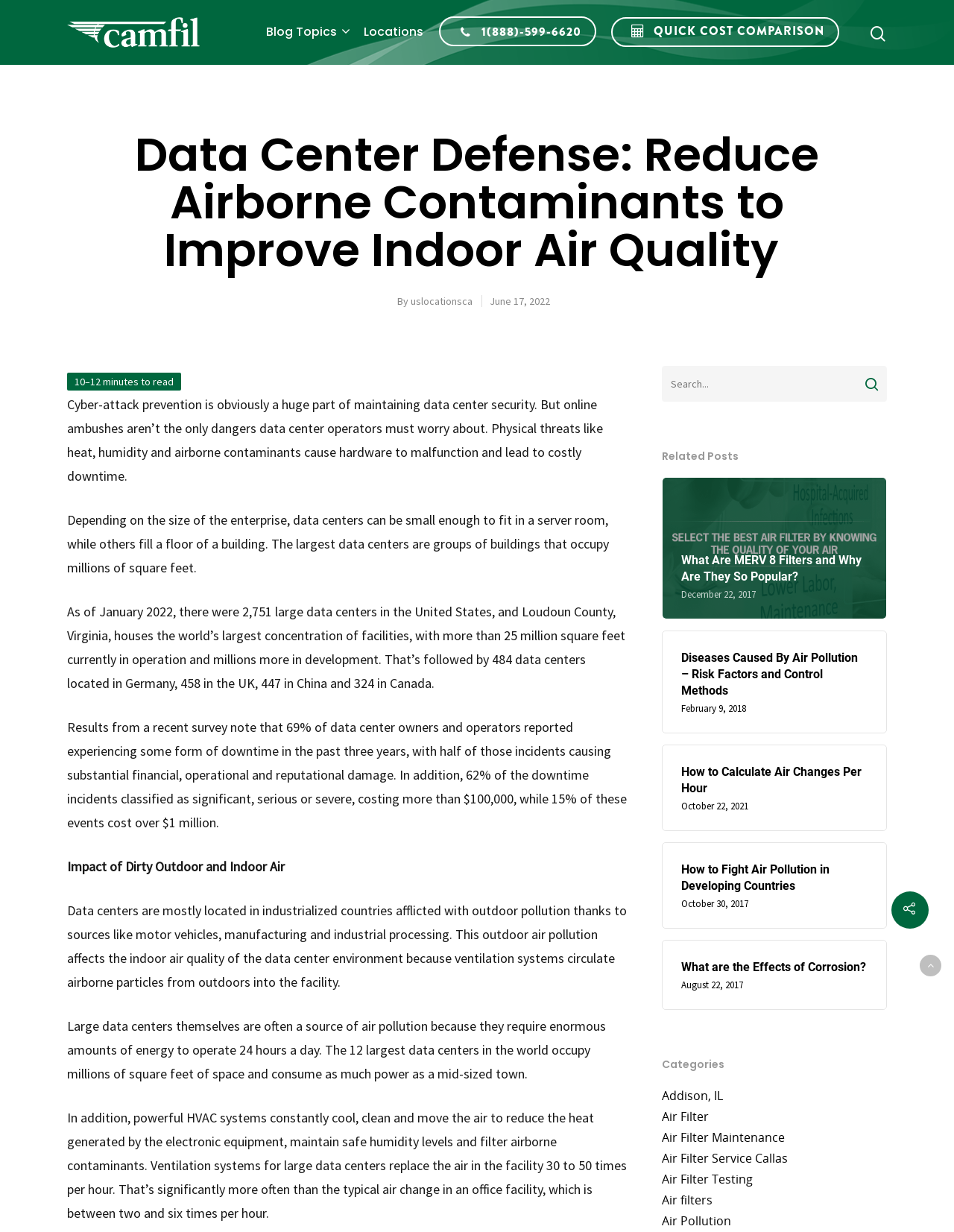Present a detailed account of what is displayed on the webpage.

This webpage is about Camfil Air Filter Solutions for Data Centers. At the top, there is a search bar with a placeholder text "Search" and a button to submit the search query. Below the search bar, there are several links to different sections of the website, including "Air Filters for Clean Air", "Blog Topics", "Locations", and a phone number.

The main content of the webpage is an article titled "Data Center Defense: Reduce Airborne Contaminants to Improve Indoor Air Quality". The article discusses the importance of maintaining good indoor air quality in data centers to prevent hardware malfunctions and costly downtime. It highlights the physical threats to data centers, such as heat, humidity, and airborne contaminants, and provides statistics on the number of large data centers in the United States and other countries.

The article is divided into several sections, including "Impact of Dirty Outdoor and Indoor Air" and "Results from a recent survey". There are several paragraphs of text that discuss the effects of outdoor air pollution on indoor air quality, the sources of air pollution, and the importance of ventilation systems in data centers.

On the right side of the webpage, there are several links to related posts, including articles on MERV 8 filters, diseases caused by air pollution, and how to calculate air changes per hour. Below the related posts, there are links to different categories, including "Addison, IL", "Air Filter", and "Air Pollution".

At the bottom of the webpage, there is a link to a quick cost comparison and a phone number. There are also several social media links and a button to submit a search query.